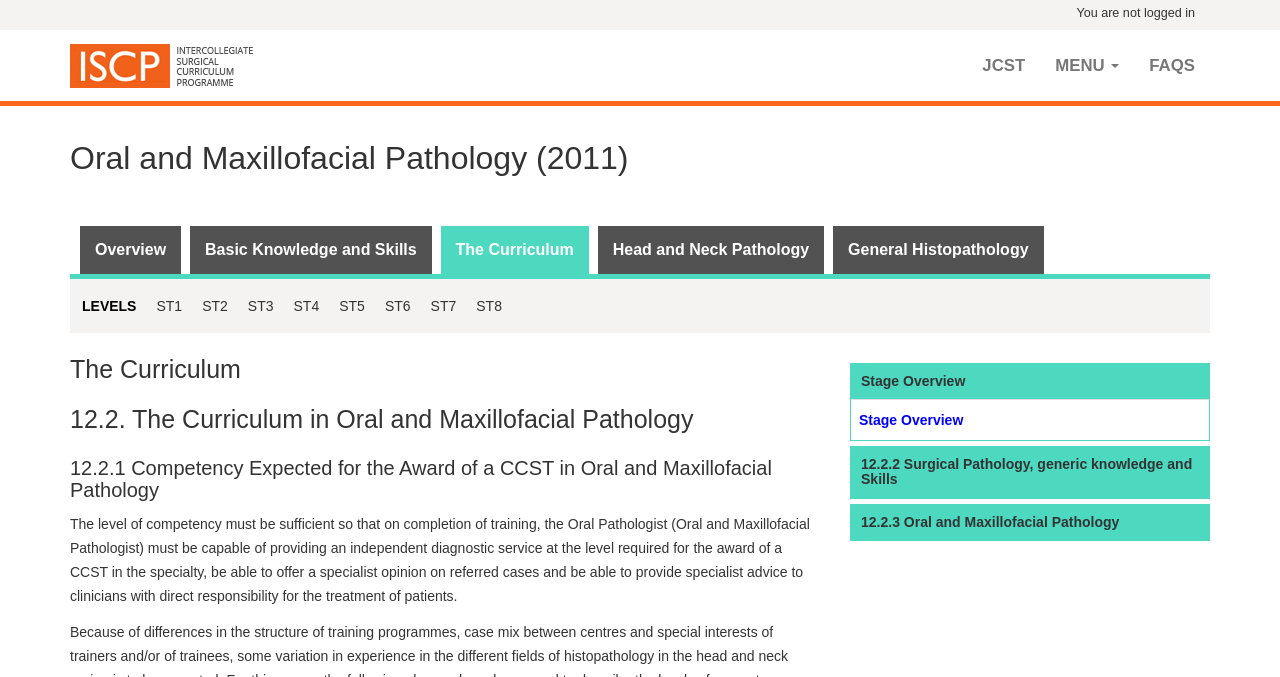Please find and generate the text of the main heading on the webpage.

Oral and Maxillofacial Pathology (2011)